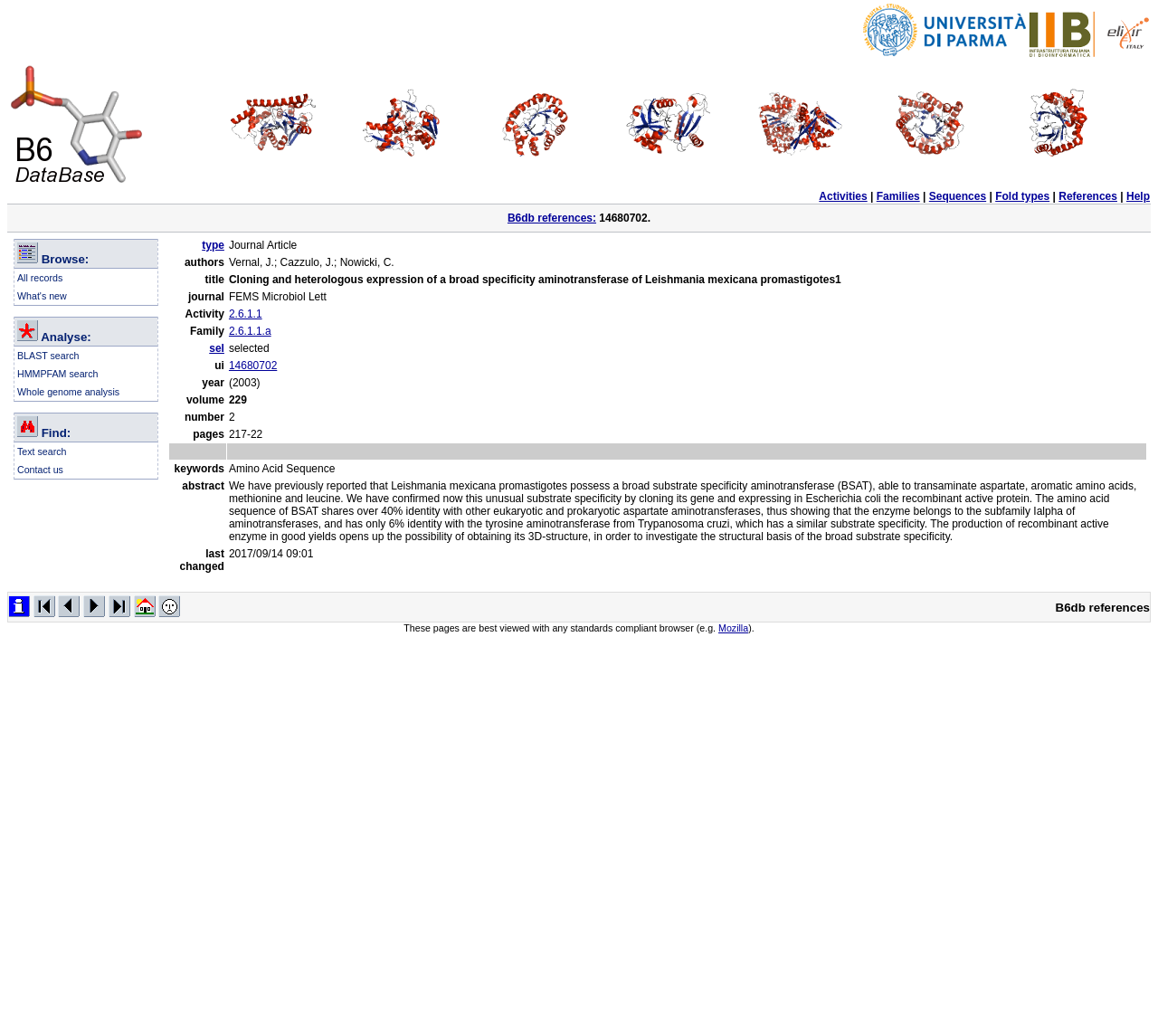What is the reference number mentioned on the webpage?
Offer a detailed and full explanation in response to the question.

I found a link element with the text 'B6db references:' at coordinates [0.438, 0.204, 0.515, 0.217], which is followed by the reference number '14680702'.